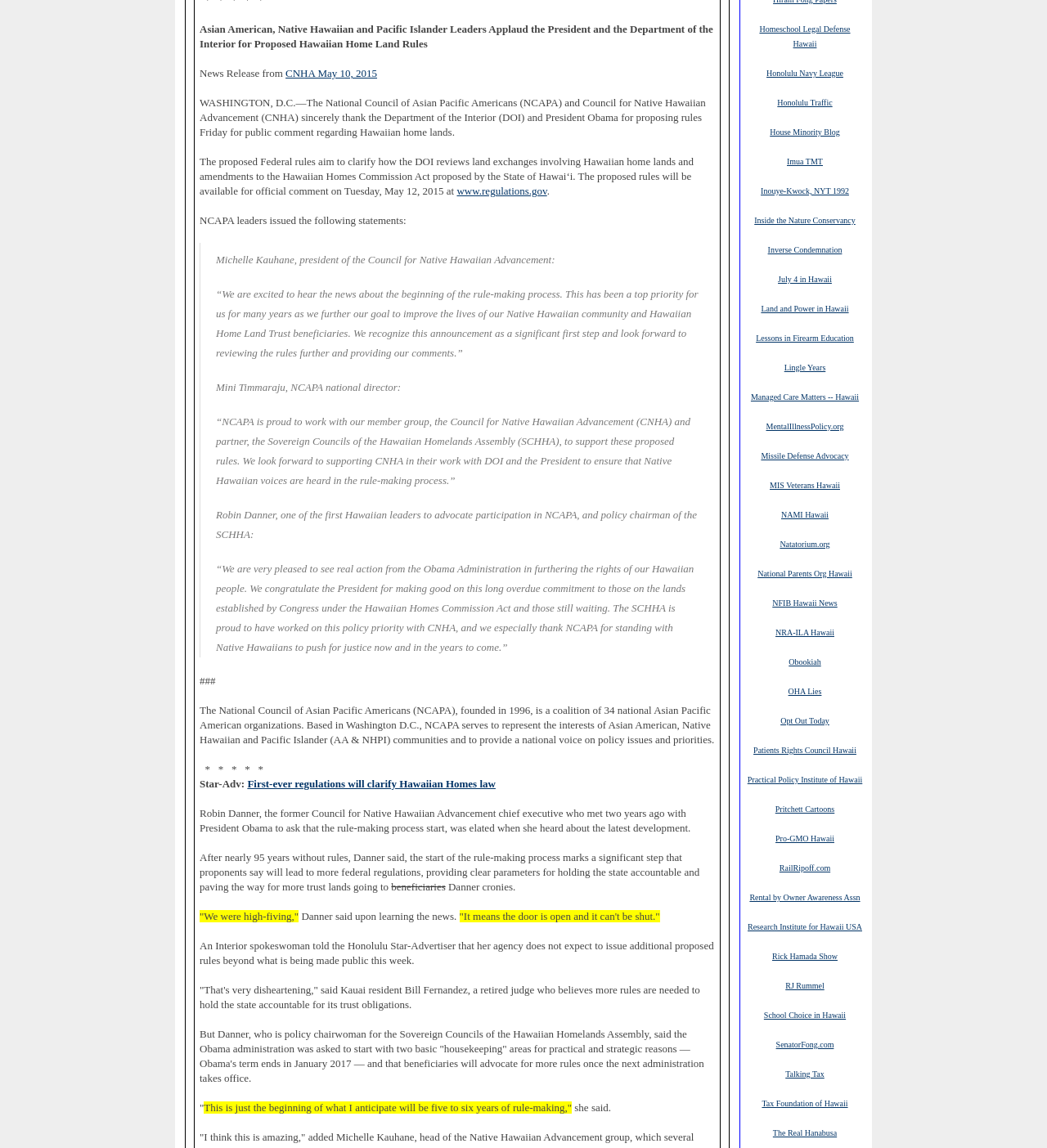Highlight the bounding box coordinates of the region I should click on to meet the following instruction: "Follow the link 'www.regulations.gov'".

[0.436, 0.161, 0.522, 0.172]